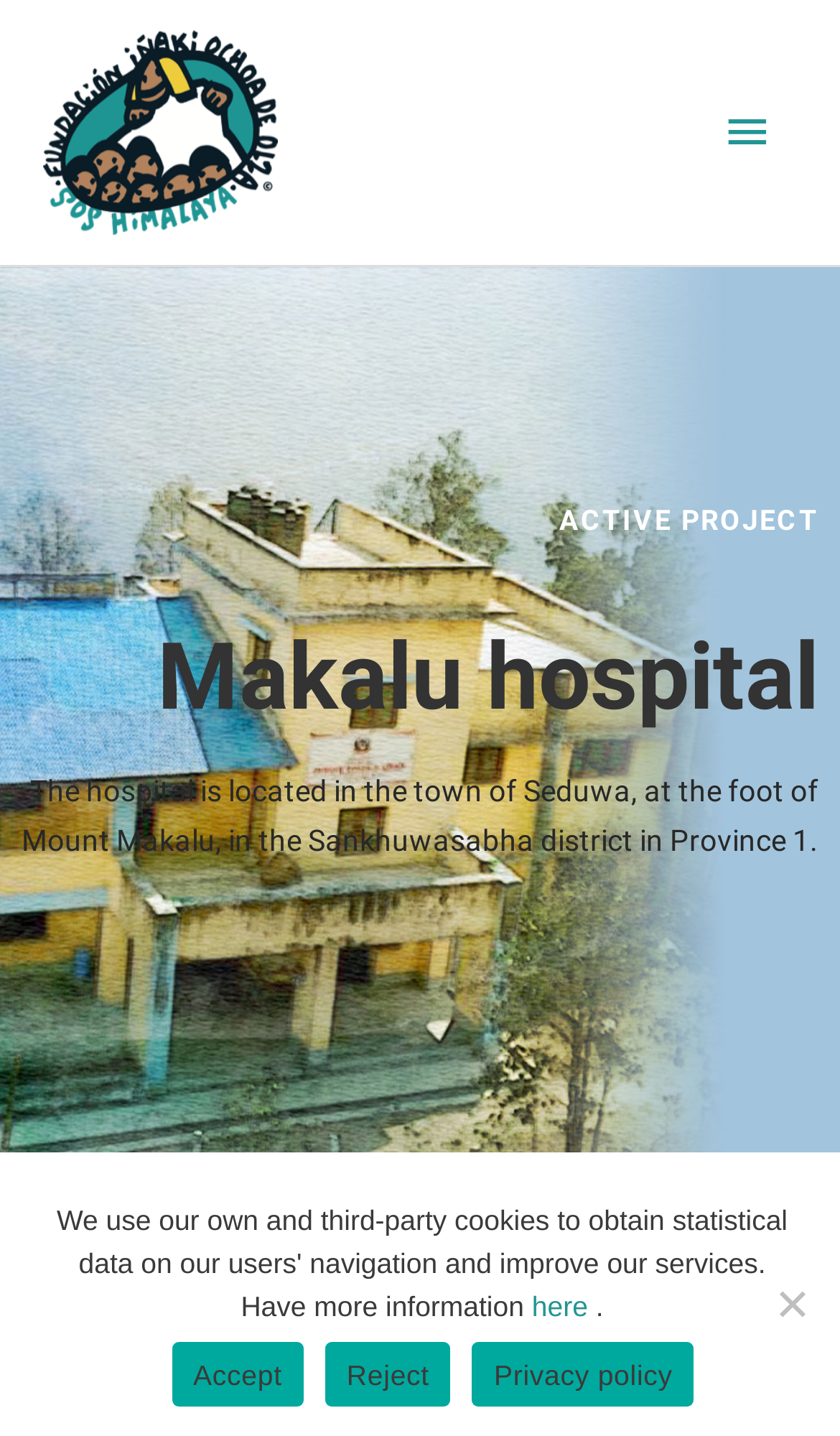Please find the bounding box coordinates (top-left x, top-left y, bottom-right x, bottom-right y) in the screenshot for the UI element described as follows: Main Menu

[0.83, 0.056, 0.949, 0.129]